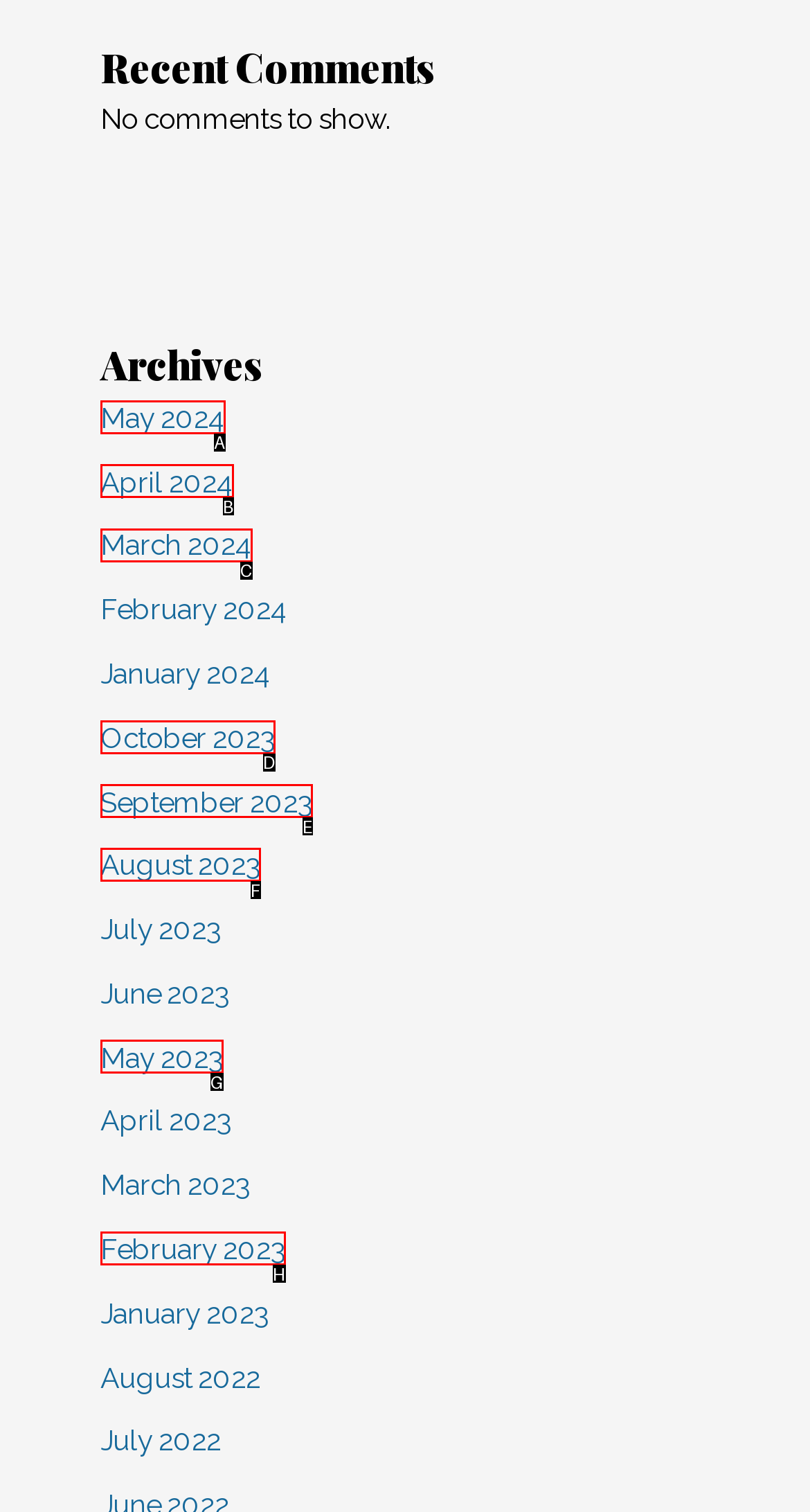Which lettered option matches the following description: May 2024
Provide the letter of the matching option directly.

A